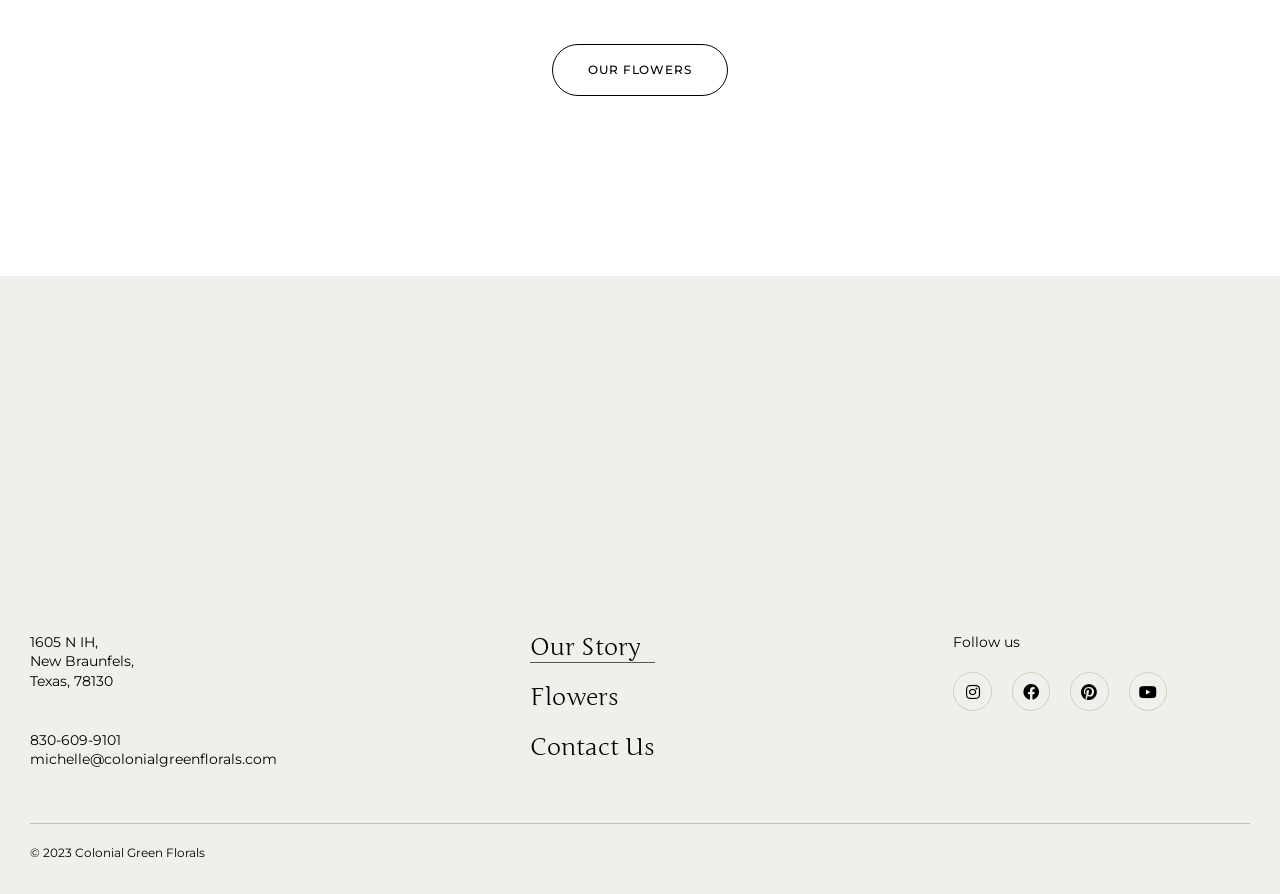Provide the bounding box coordinates for the UI element that is described by this text: "Our Flowers". The coordinates should be in the form of four float numbers between 0 and 1: [left, top, right, bottom].

[0.431, 0.05, 0.569, 0.107]